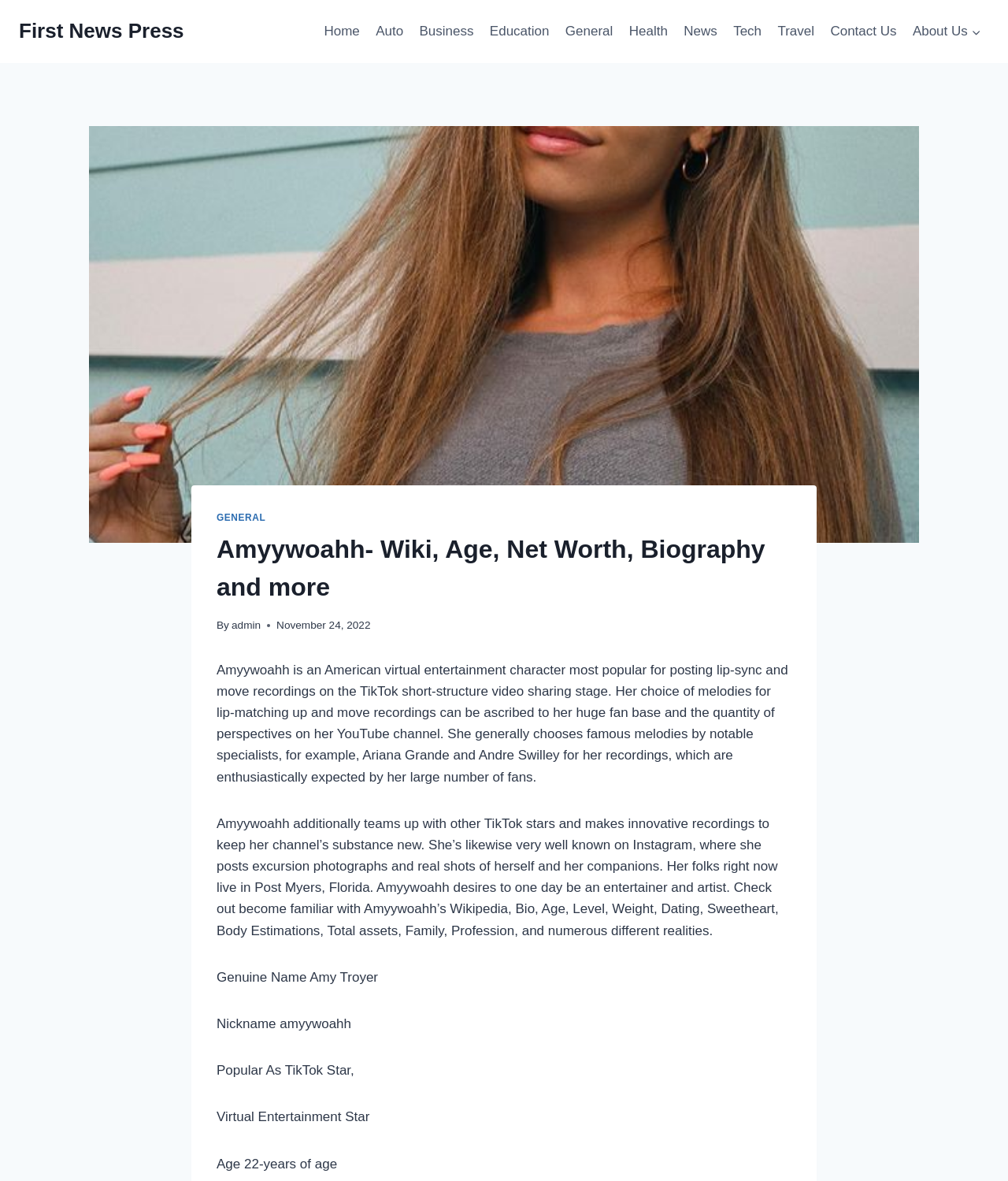What is the main heading displayed on the webpage? Please provide the text.

Amyywoahh- Wiki, Age, Net Worth, Biography and more